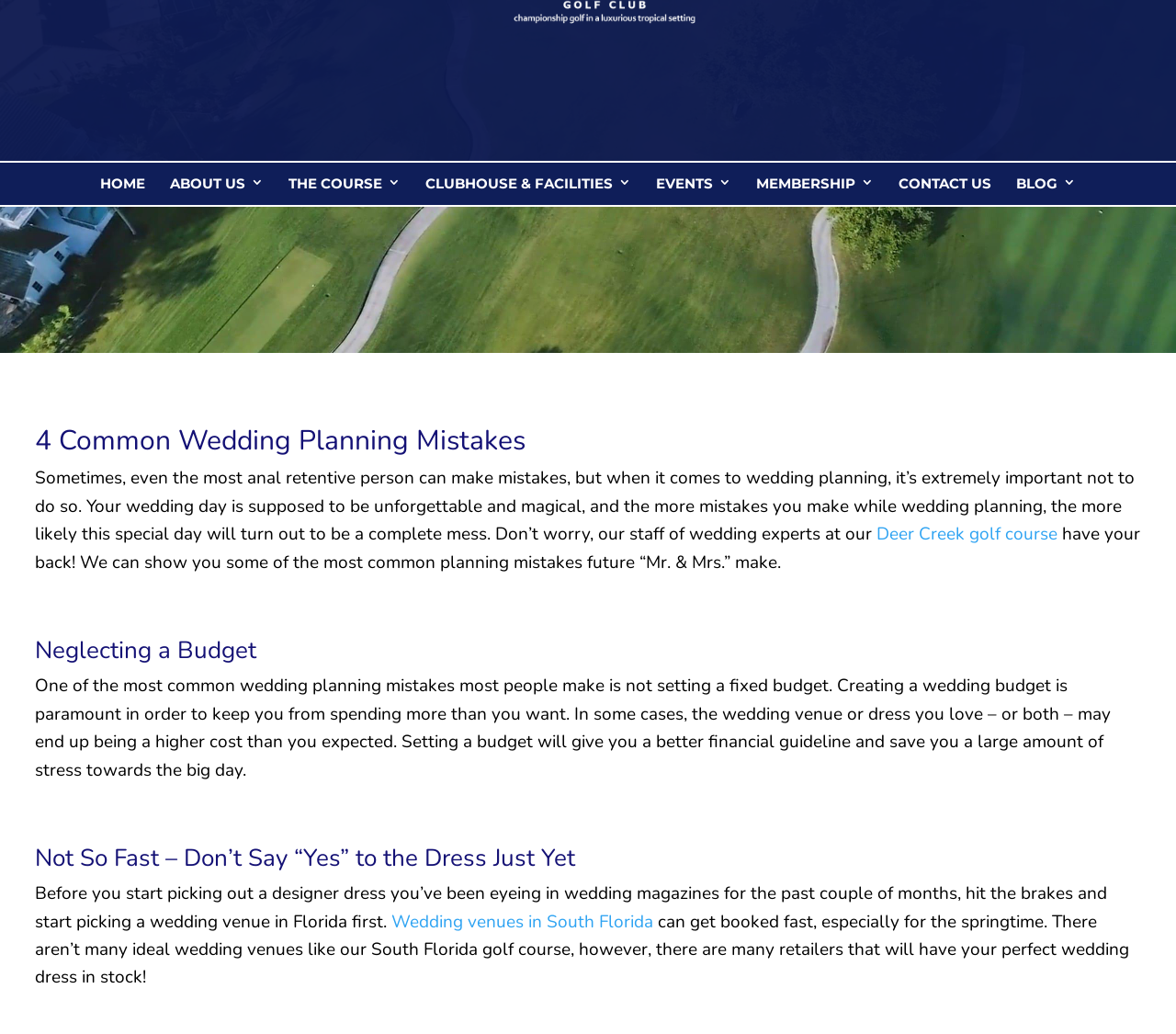Please find the bounding box coordinates of the element that needs to be clicked to perform the following instruction: "Contact 'Deer Creek Golf Club'". The bounding box coordinates should be four float numbers between 0 and 1, represented as [left, top, right, bottom].

[0.764, 0.157, 0.843, 0.198]